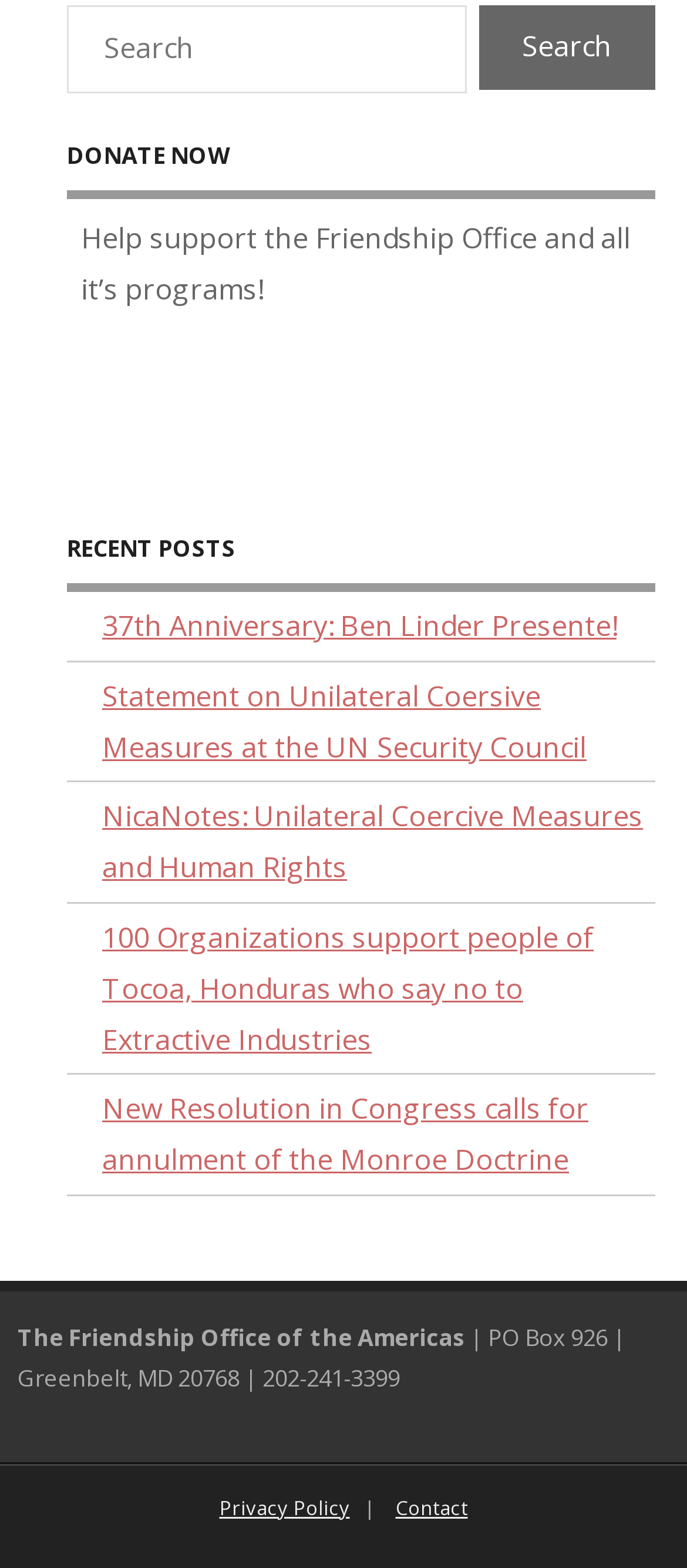Given the element description 37th Anniversary: Ben Linder Presente!, predict the bounding box coordinates for the UI element in the webpage screenshot. The format should be (top-left x, top-left y, bottom-right x, bottom-right y), and the values should be between 0 and 1.

[0.097, 0.378, 0.897, 0.421]